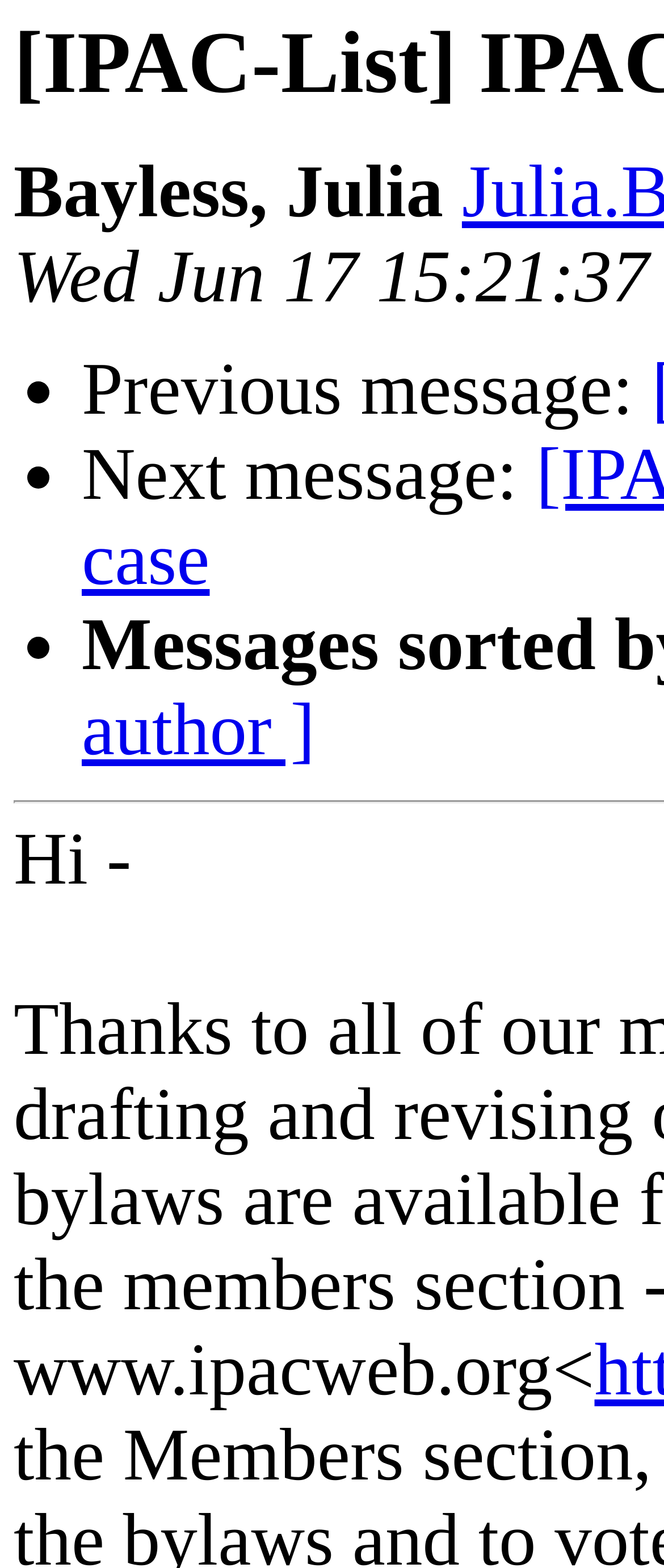What is the prefix of the message?
Respond to the question with a well-detailed and thorough answer.

The prefix of the message can be found by looking at the static text element 'Hi -' which is located below the author's name, indicating that the prefix of the message is 'Hi -'.